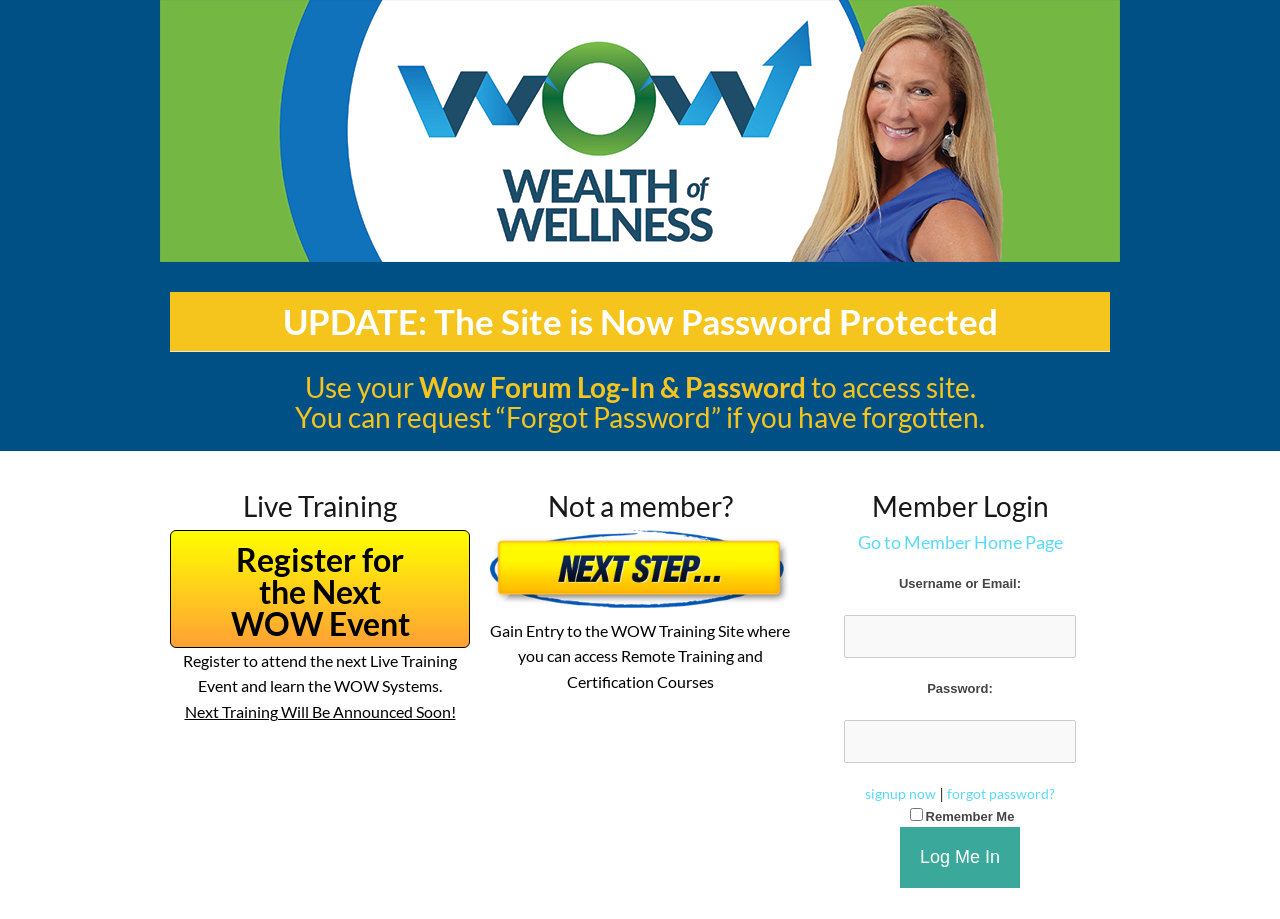Generate a comprehensive description of the contents of the webpage.

The webpage is a login page for WOW Training, featuring a prominent image of the WOW Training logo at the top center. Below the logo, there are three headings that provide updates and instructions for users. The first heading announces that the site is now password protected, and users can request a password reset if needed. The second heading explains that users can log in with their Wow Forum credentials. The third heading, "Live Training", is positioned above a link to register for the next WOW event.

To the right of the "Live Training" heading, there is a section for non-members, featuring a heading "Not a member?" and a link to take the next step, accompanied by a small image. Below this section, there is a paragraph of text describing the benefits of gaining entry to the WOW Training site.

On the right side of the page, there is a section for member login, featuring a heading "Member Login" and a link to go to the member home page. Below this section, there is a login form with fields for username or email and password, accompanied by a checkbox to remember the user's login credentials. There are also links to sign up now, forgot password, and a button to log in.

Overall, the webpage is organized into clear sections, with headings and links guiding the user through the login process or providing information about the WOW Training site.